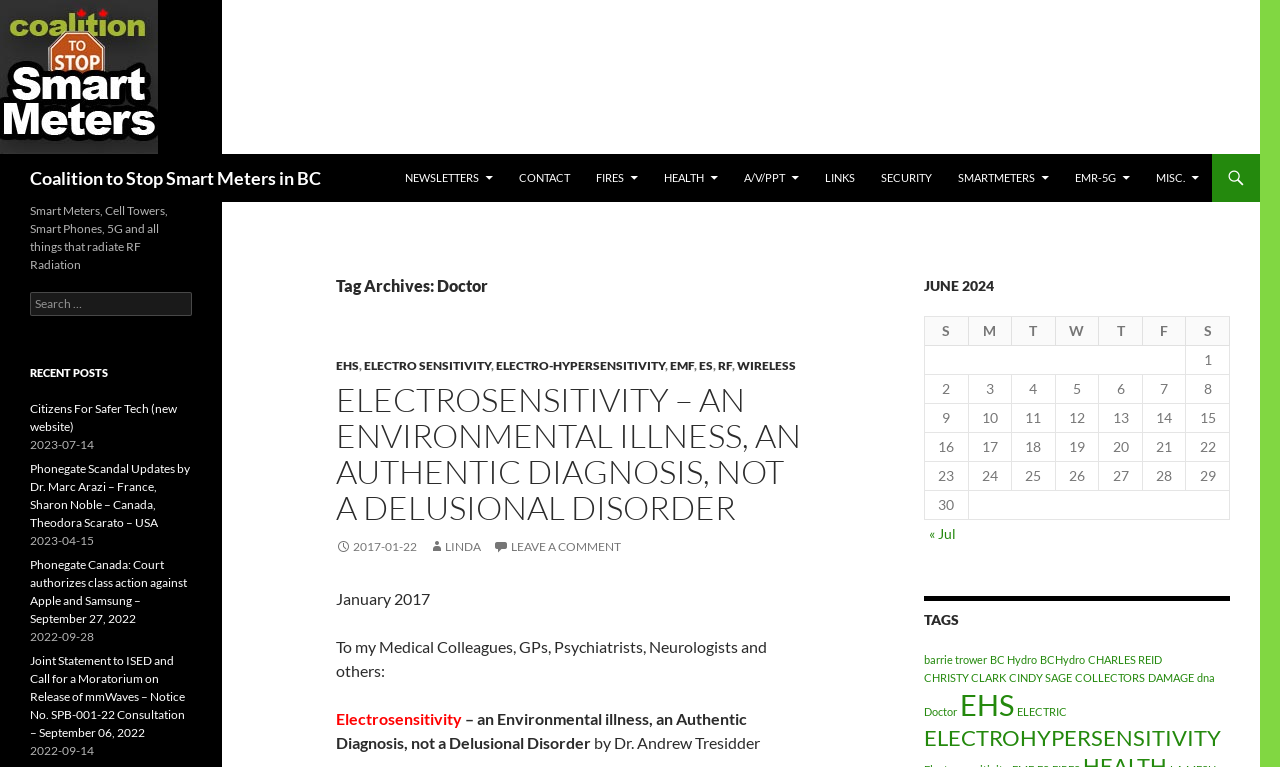Extract the main title from the webpage.

Coalition to Stop Smart Meters in BC